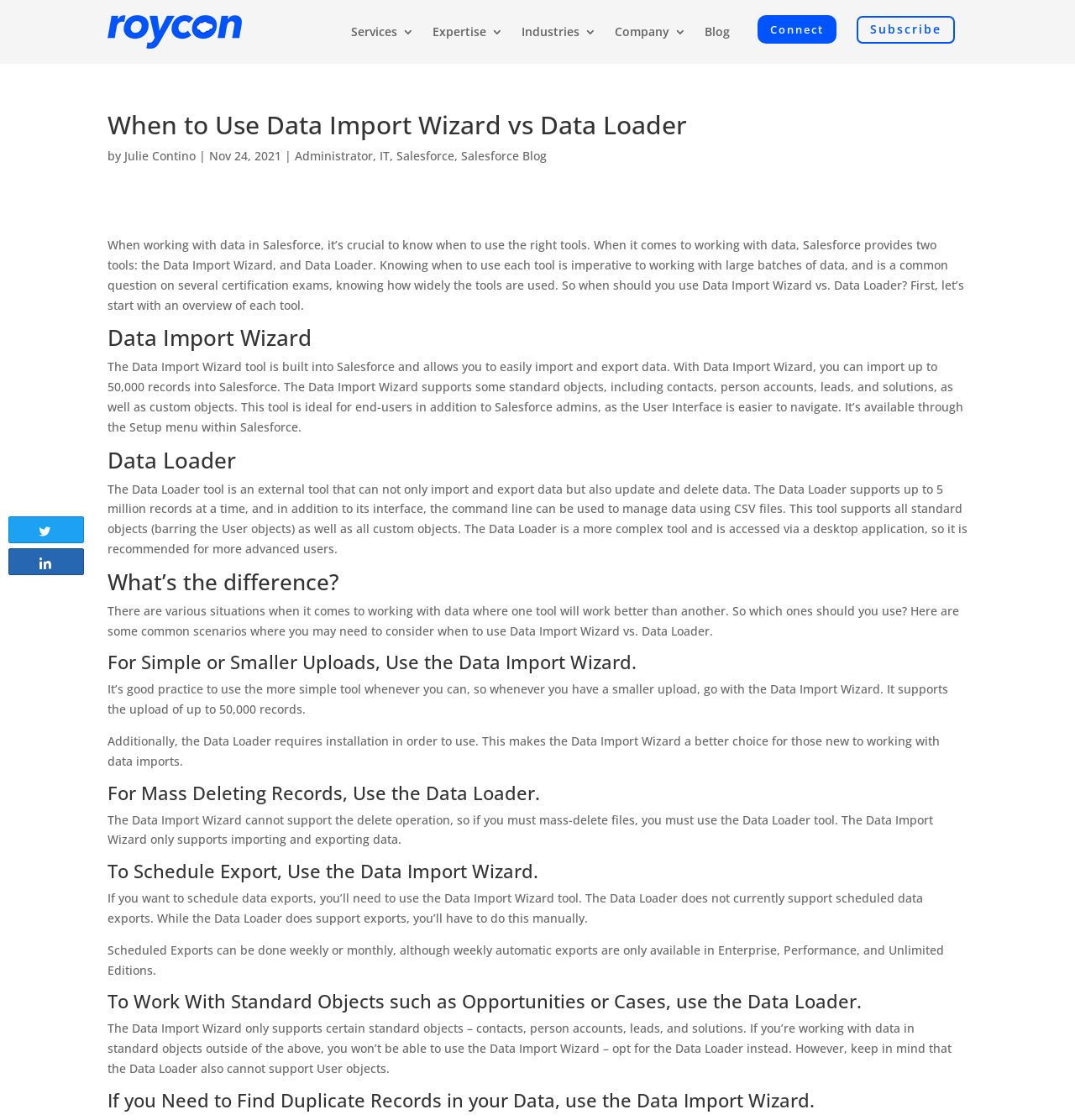Can you pinpoint the bounding box coordinates for the clickable element required for this instruction: "Visit Roycon website"? The coordinates should be four float numbers between 0 and 1, i.e., [left, top, right, bottom].

[0.1, 0.013, 0.225, 0.043]